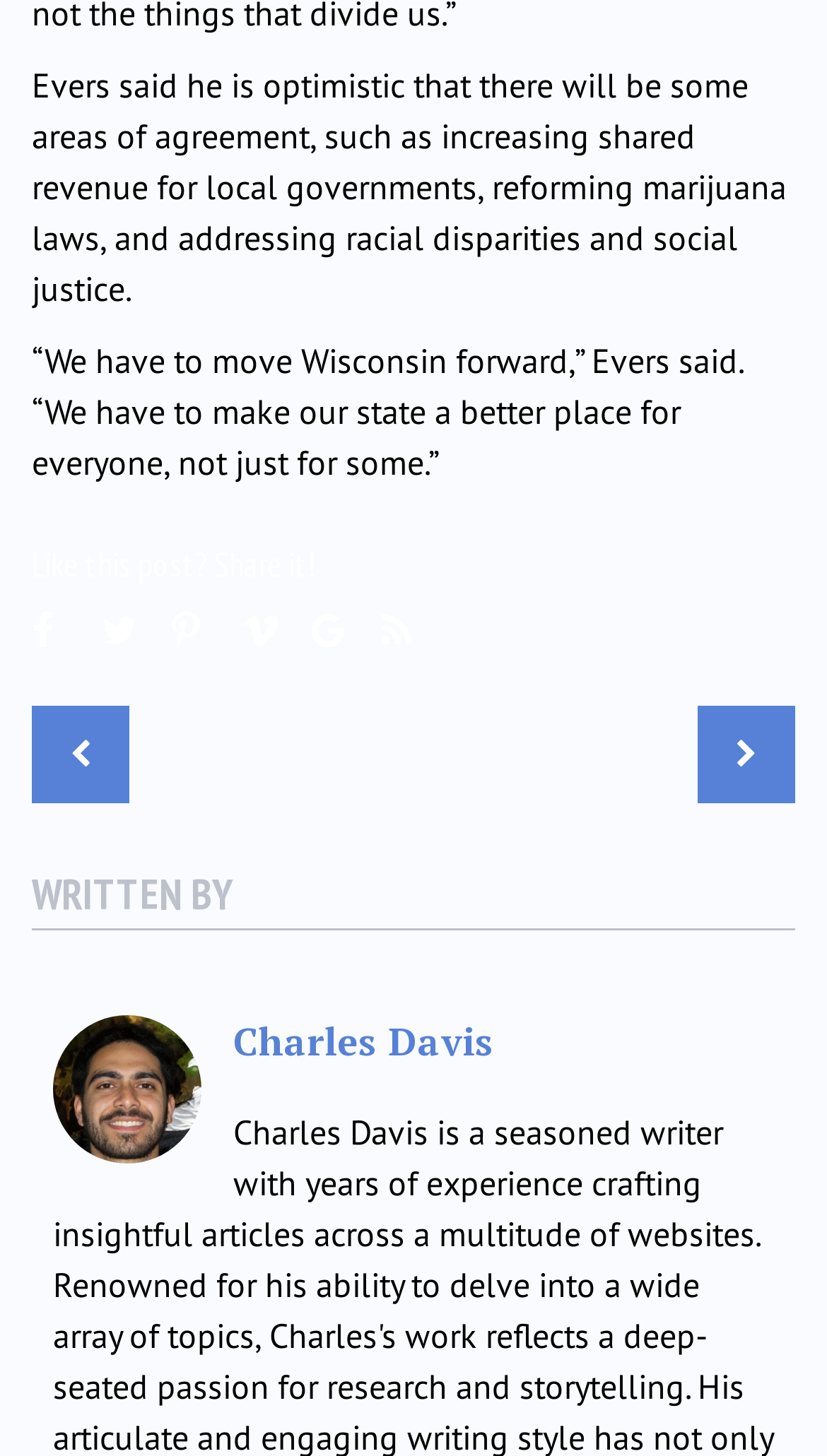Based on the element description "RSS", predict the bounding box coordinates of the UI element.

[0.462, 0.405, 0.513, 0.449]